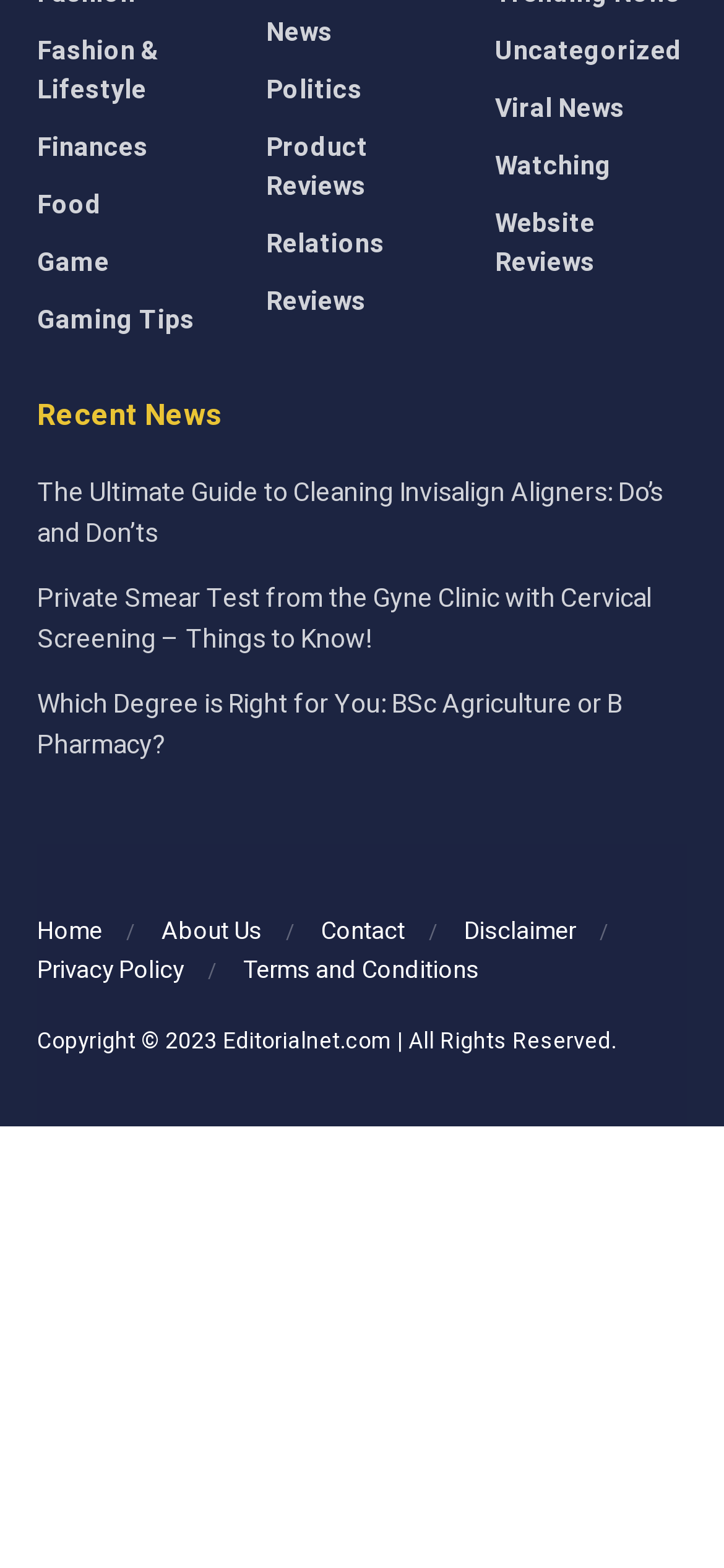Please determine the bounding box coordinates for the element with the description: "Career & Jobs".

[0.051, 0.055, 0.297, 0.08]